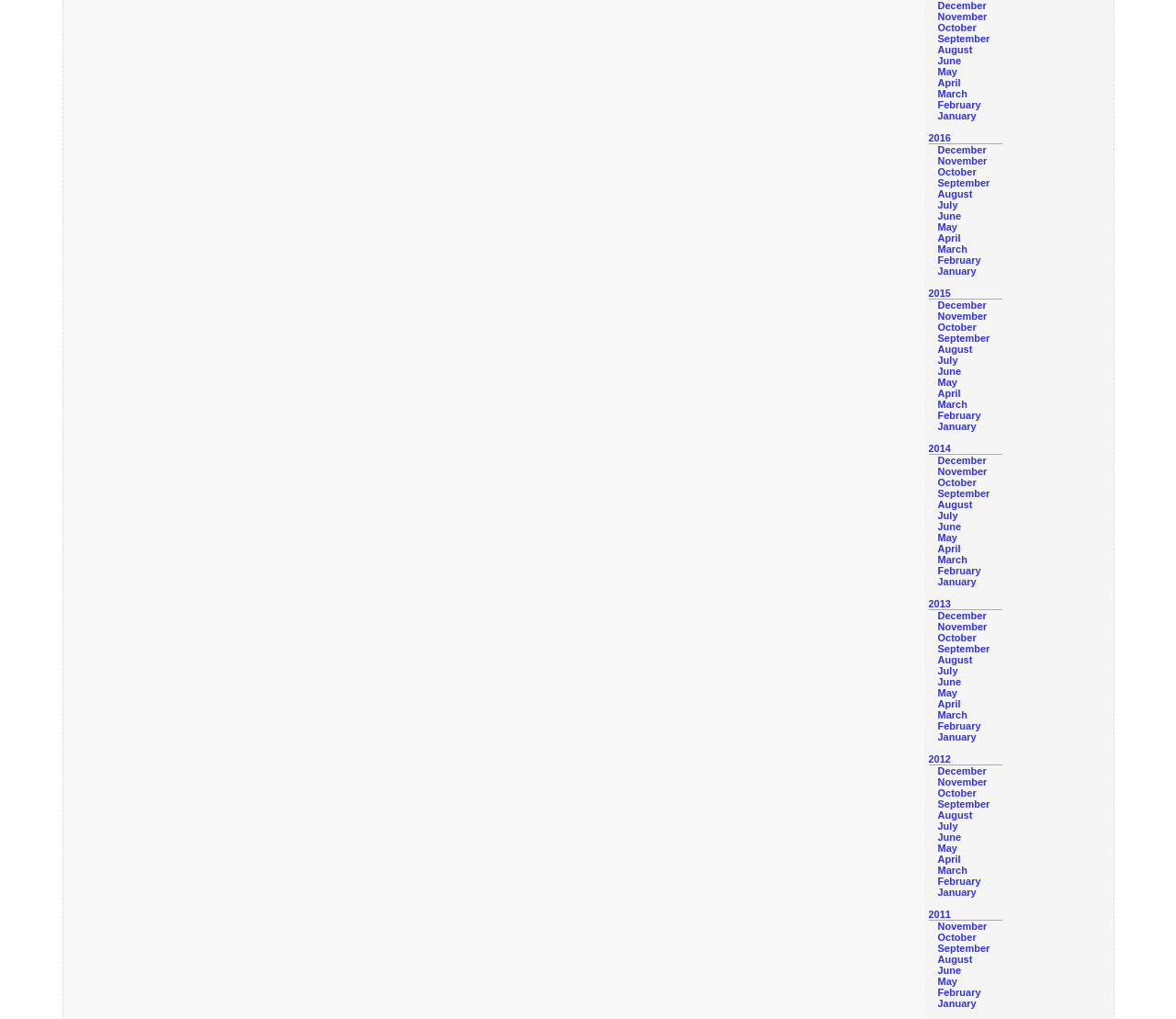Identify the bounding box coordinates of the region I need to click to complete this instruction: "Get support through Zalo".

None